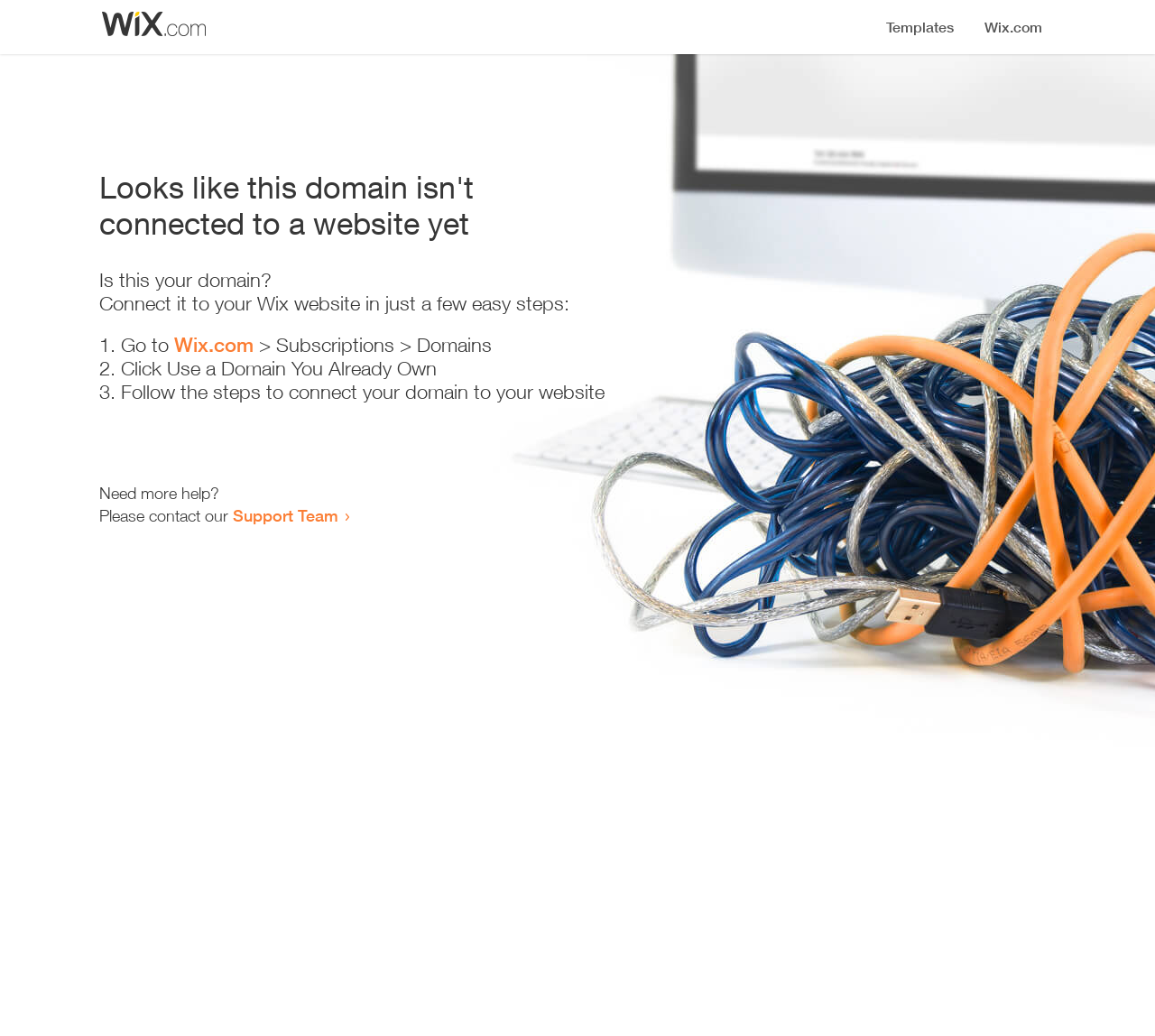Answer with a single word or phrase: 
How many steps are required to connect the domain to a website?

3